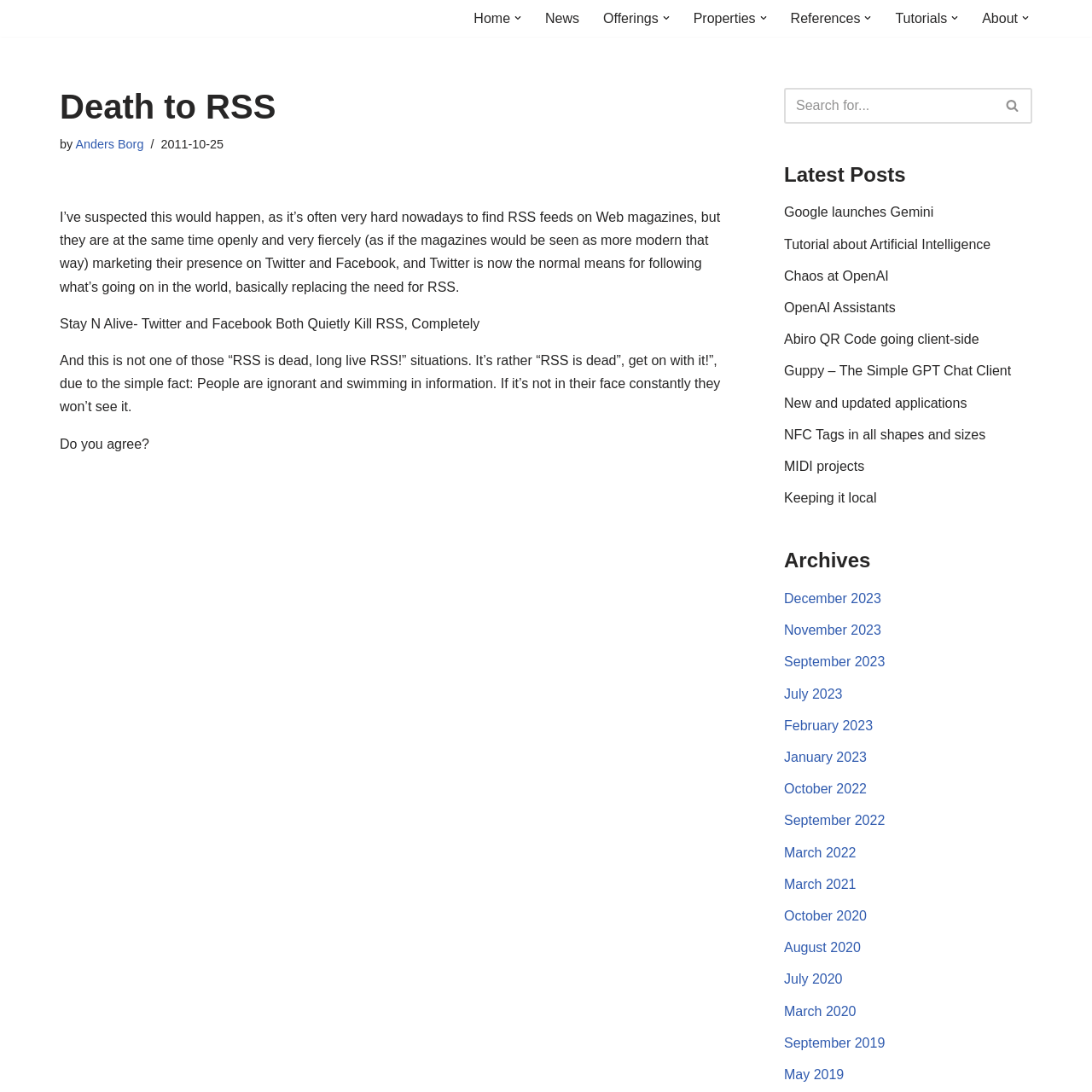How many latest posts are displayed?
Kindly give a detailed and elaborate answer to the question.

I counted the number of links under the 'Latest Posts' section, which are 'Google launches Gemini', 'Tutorial about Artificial Intelligence', 'Chaos at OpenAI', 'OpenAI Assistants', 'Abiro QR Code going client-side', 'Guppy – The Simple GPT Chat Client', 'New and updated applications', and 'NFC Tags in all shapes and sizes', making a total of 8 latest posts.